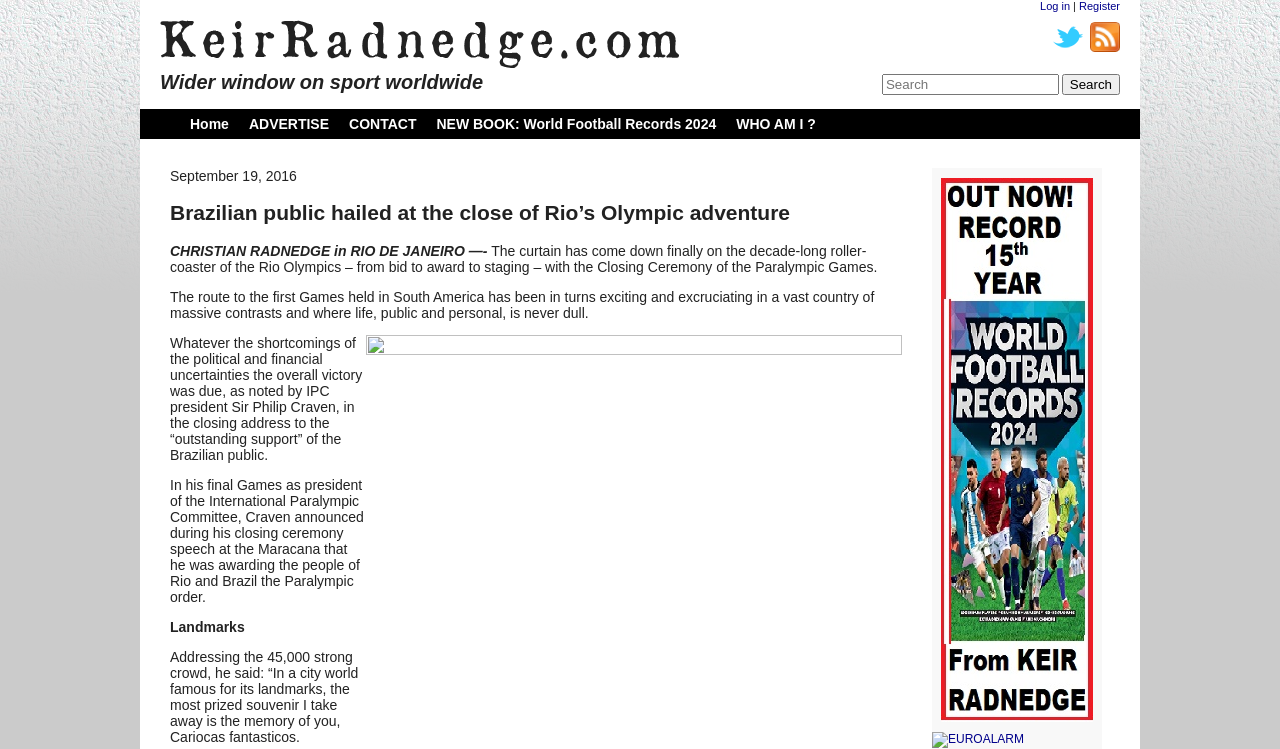Generate a detailed explanation of the webpage's features and information.

The webpage appears to be a news article or blog post about the Rio Olympics, specifically the closing ceremony of the Paralympic Games. At the top of the page, there is a logo and a link to "KeirRadnedge.com" on the left, and a login and register section on the right. Below this, there is a heading that reads "Wider window on sport worldwide".

On the left side of the page, there is a navigation menu with links to "Home", "ADVERTISE", "CONTACT", and other sections. Below this, there is a date "September 19, 2016" and a heading that reads "Brazilian public hailed at the close of Rio’s Olympic adventure".

The main content of the page is a news article that discusses the closing ceremony of the Paralympic Games and the support of the Brazilian public. The article is divided into several paragraphs, with a few links and images scattered throughout. There is also a section with a heading "Landmarks" towards the bottom of the page.

On the right side of the page, there is a search box and a button, as well as several links and images, including a link to "WFR2024" and an image of a book, and a link to "EUROALARM" with an accompanying image.